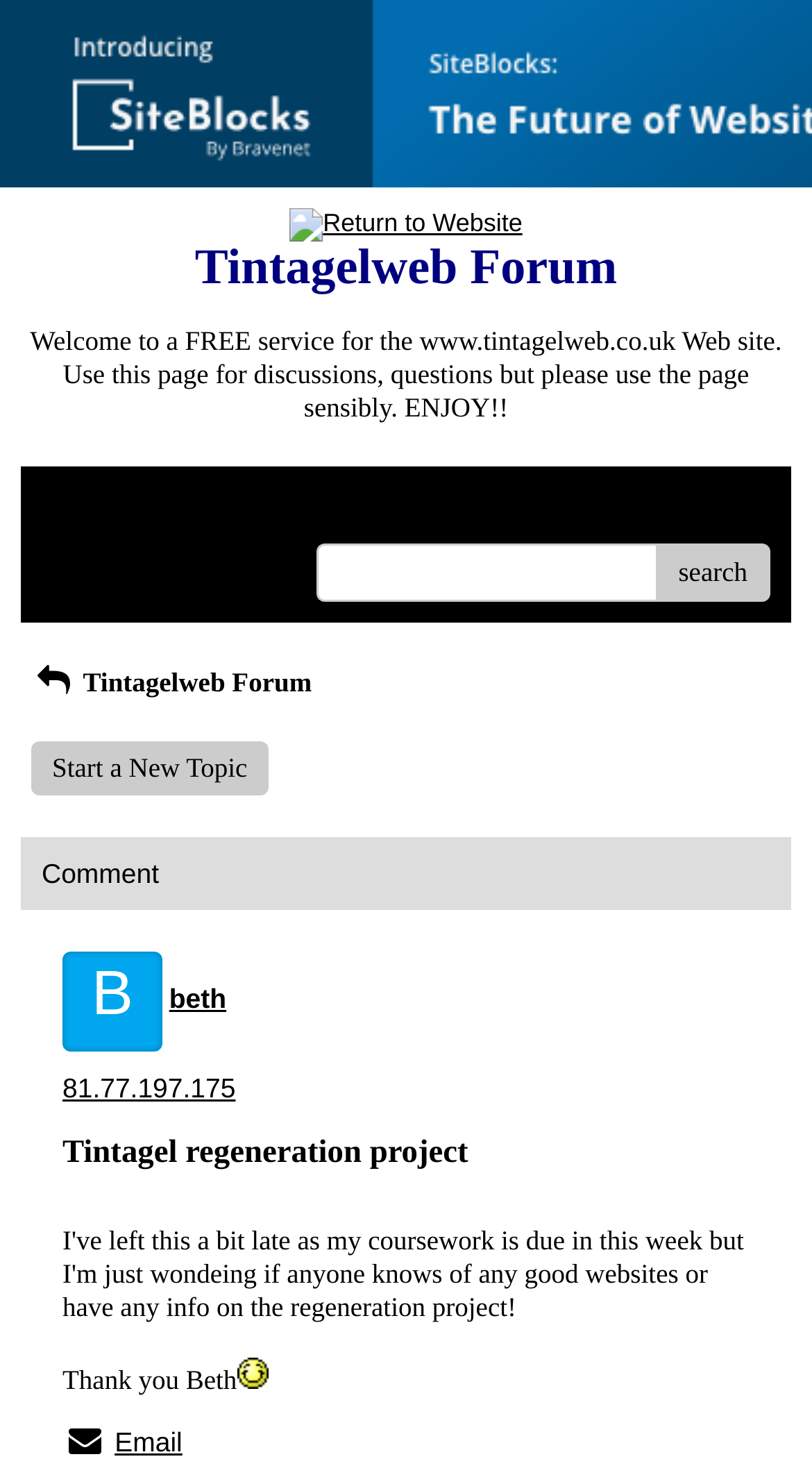Provide the bounding box coordinates of the HTML element this sentence describes: "alt="Return to Website"". The bounding box coordinates consist of four float numbers between 0 and 1, i.e., [left, top, right, bottom].

[0.357, 0.143, 0.643, 0.163]